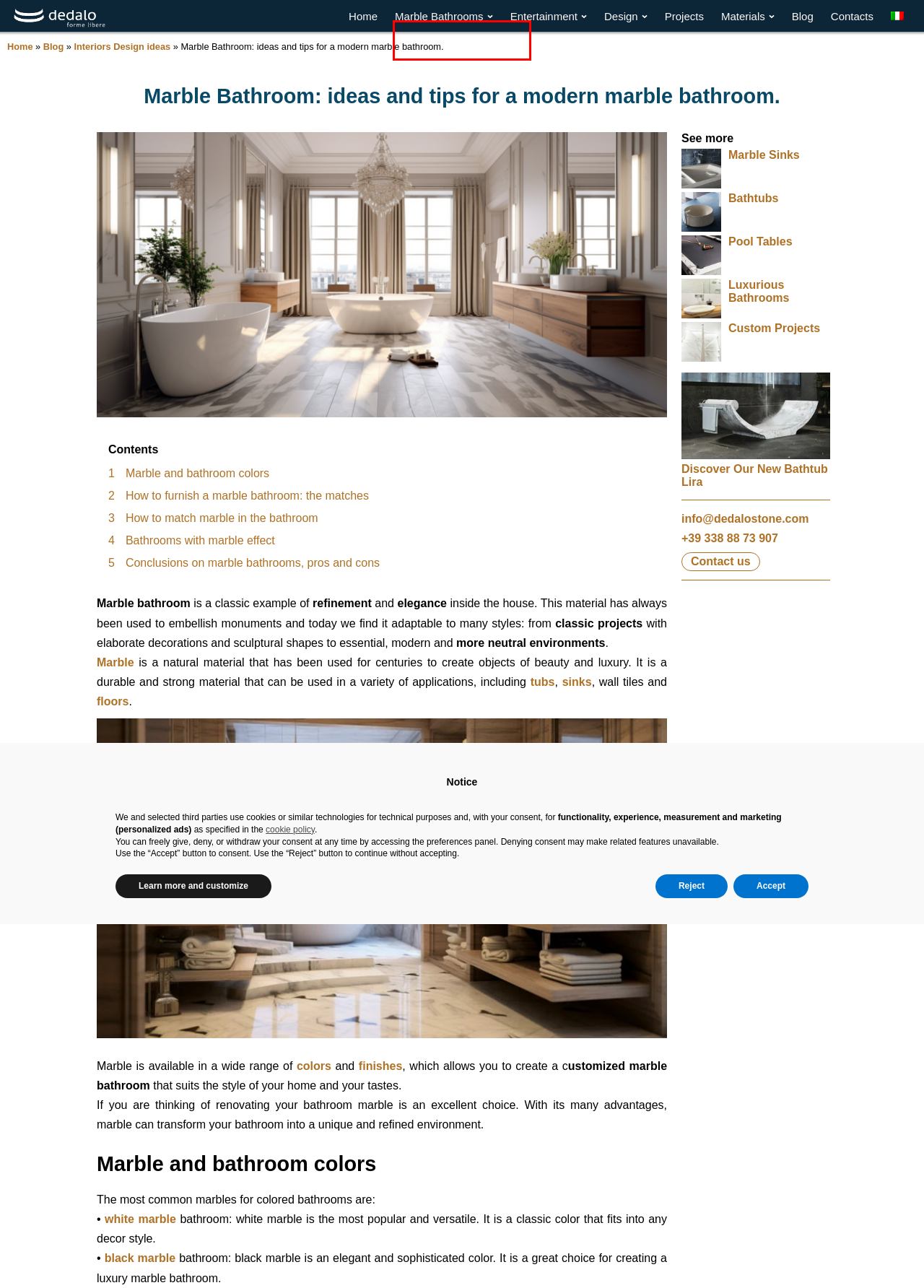You are provided with a screenshot of a webpage highlighting a UI element with a red bounding box. Choose the most suitable webpage description that matches the new page after clicking the element in the bounding box. Here are the candidates:
A. Ping Pong Table - Dedalo Stone
B. Stone and Marble Wall Cladding - Dedalo Stone
C. Marble Sinks to furnish modern Luxurious Bathrooms - Dedalo Stone
D. Marble Colors - Dedalo Stone
E. White Marble - Dedalo Stone
F. Marble Bathtubs for Elegant Bathrooms - Dedalo Stone
G. Natural Stone and Marble Jewelry - Necklaces, Earrings - Dedalo Stone
H. Shower Bases and Pans in Marble and Natural Stone - Dedalo Stone

C